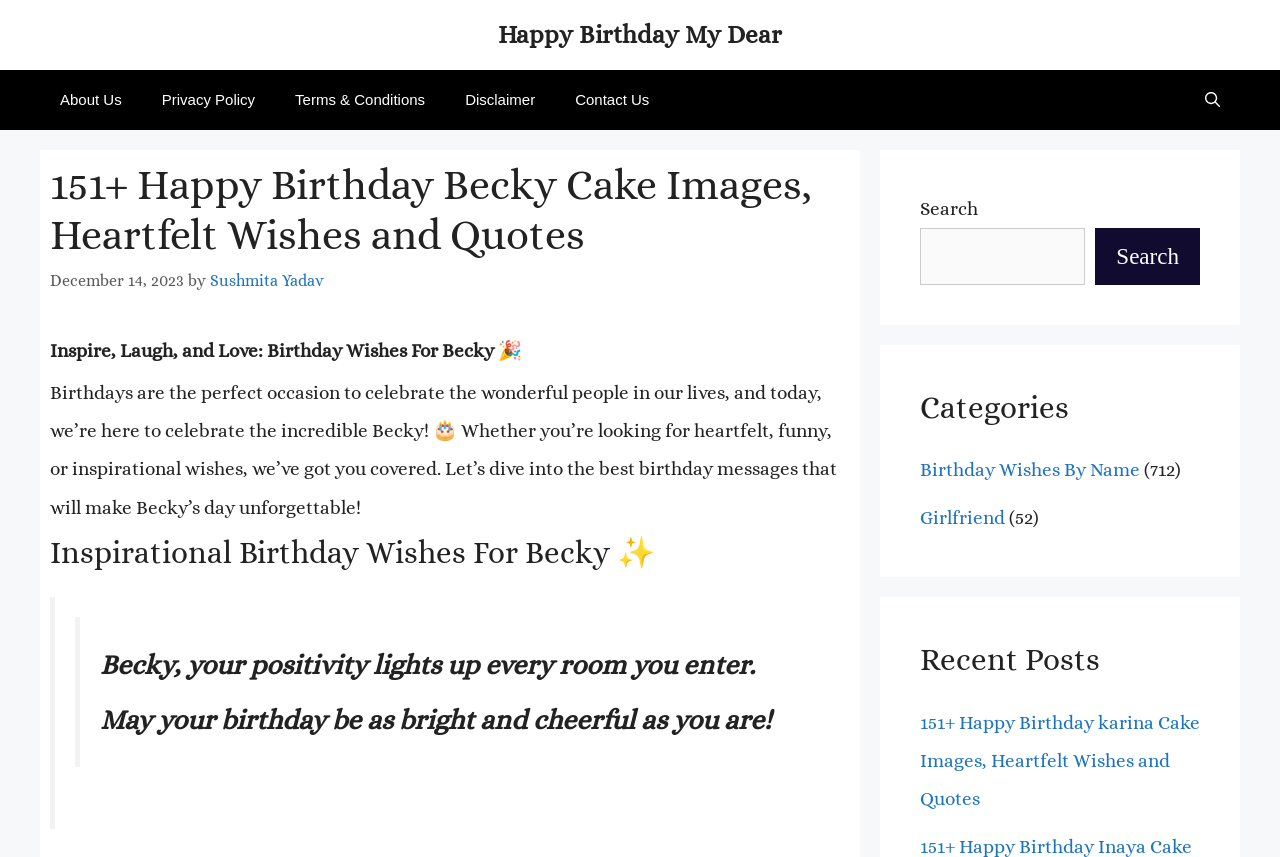How many categories are listed?
Based on the image, provide a one-word or brief-phrase response.

Multiple